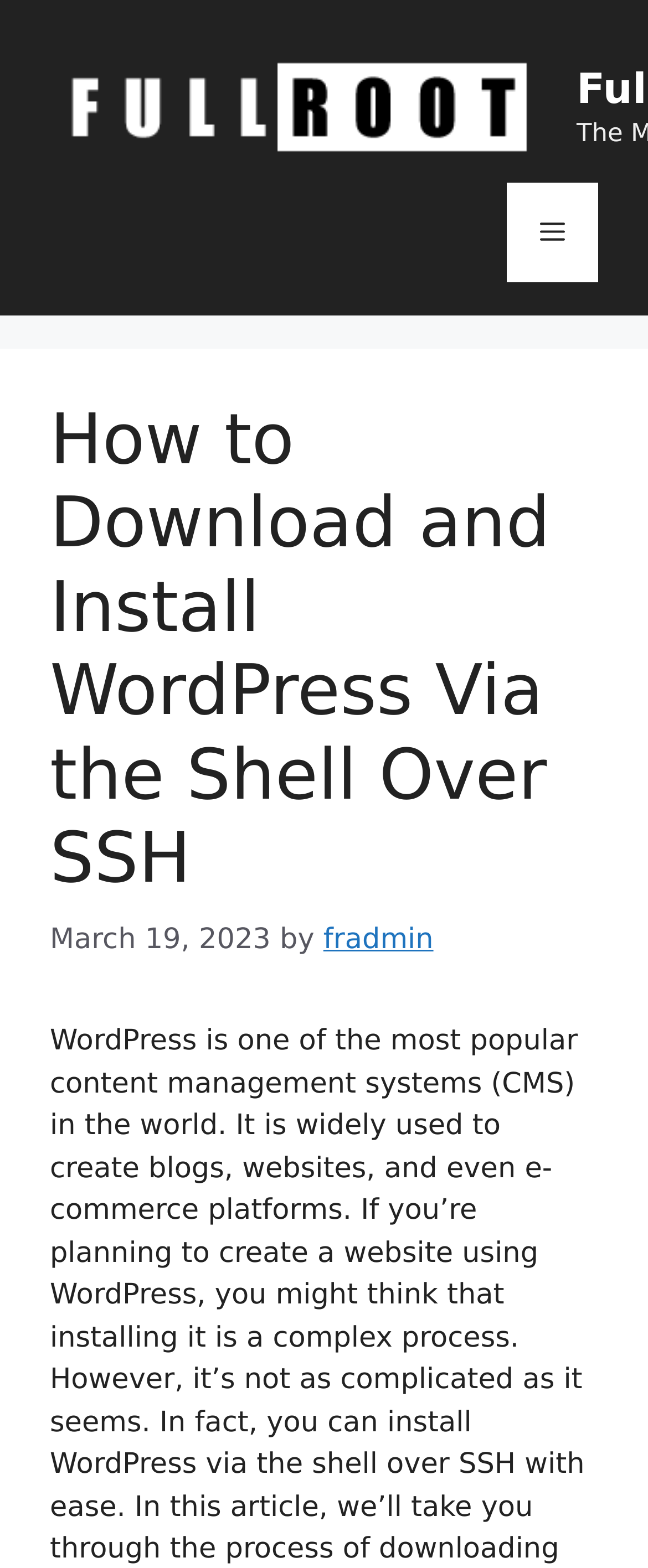Give a short answer using one word or phrase for the question:
What is the name of the website?

FullRoot